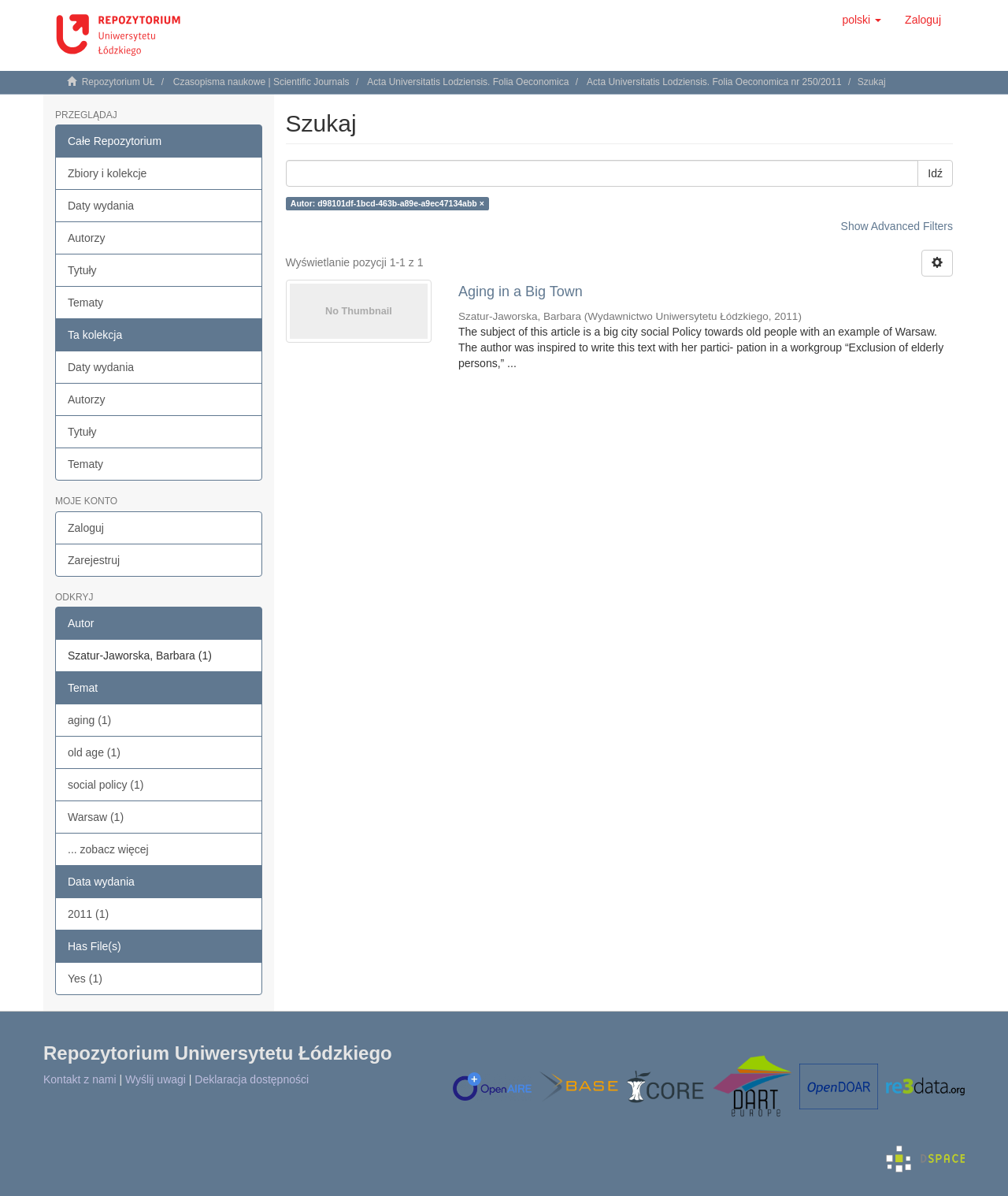Locate and provide the bounding box coordinates for the HTML element that matches this description: "input value="Email *" aria-describedby="email-notes" name="email"".

None